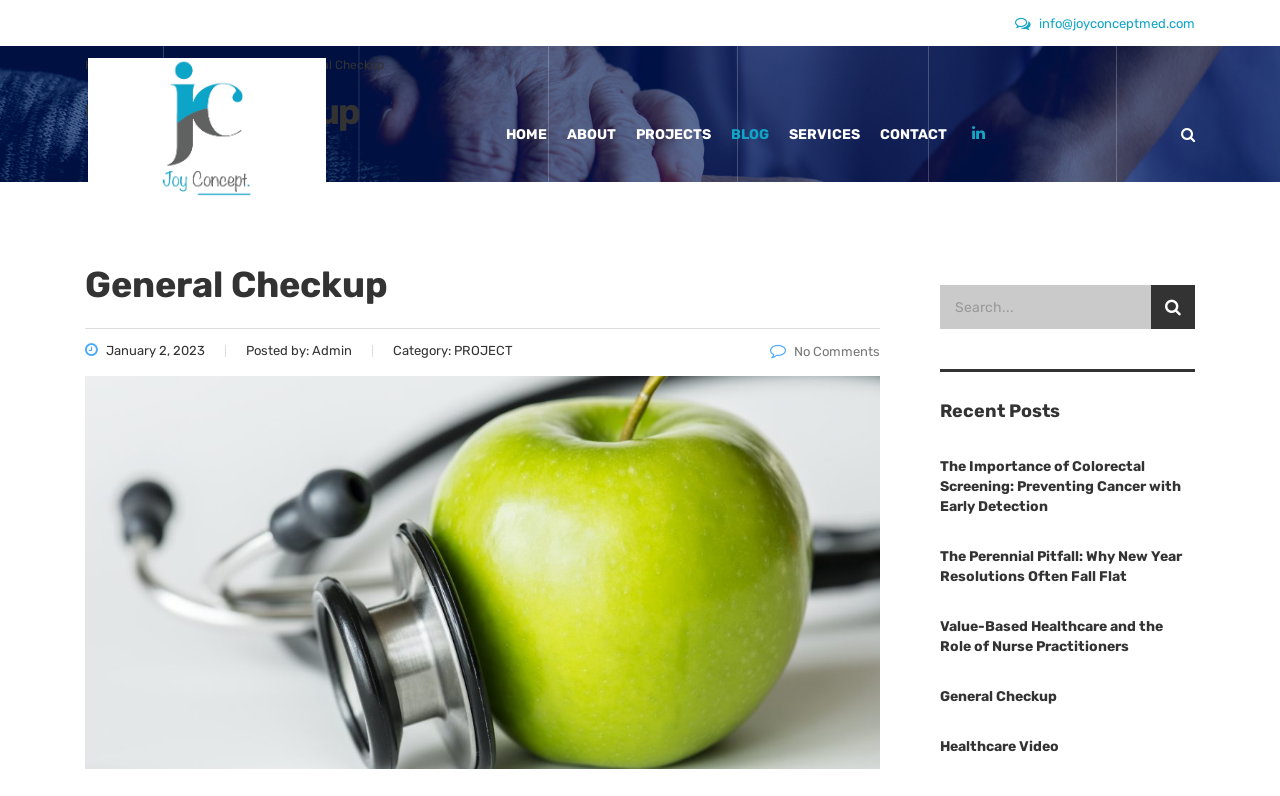Could you provide the bounding box coordinates for the portion of the screen to click to complete this instruction: "read about general checkup"?

[0.734, 0.863, 0.934, 0.888]